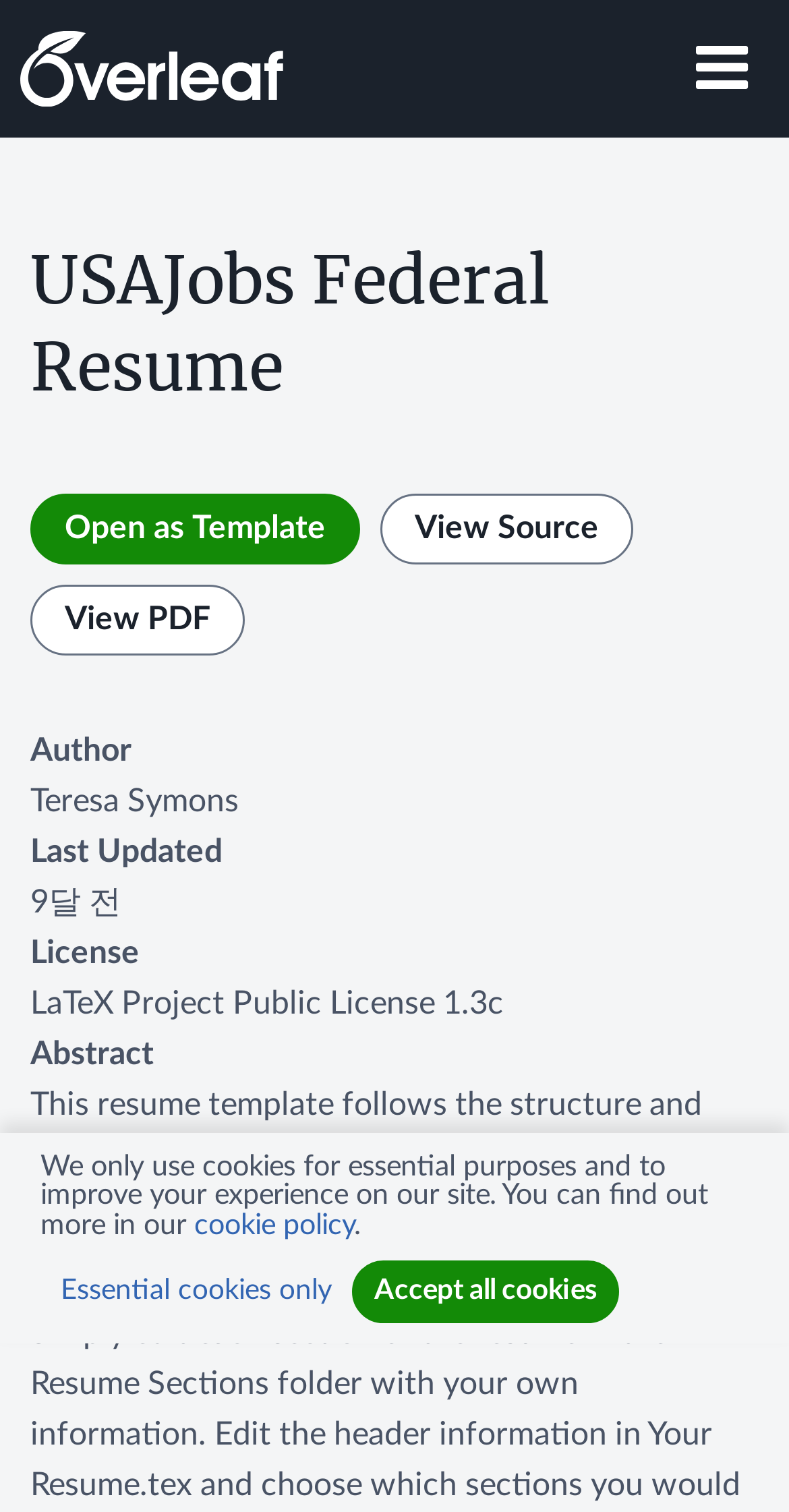What is the purpose of this resume template?
Your answer should be a single word or phrase derived from the screenshot.

Applying to US federal government positions